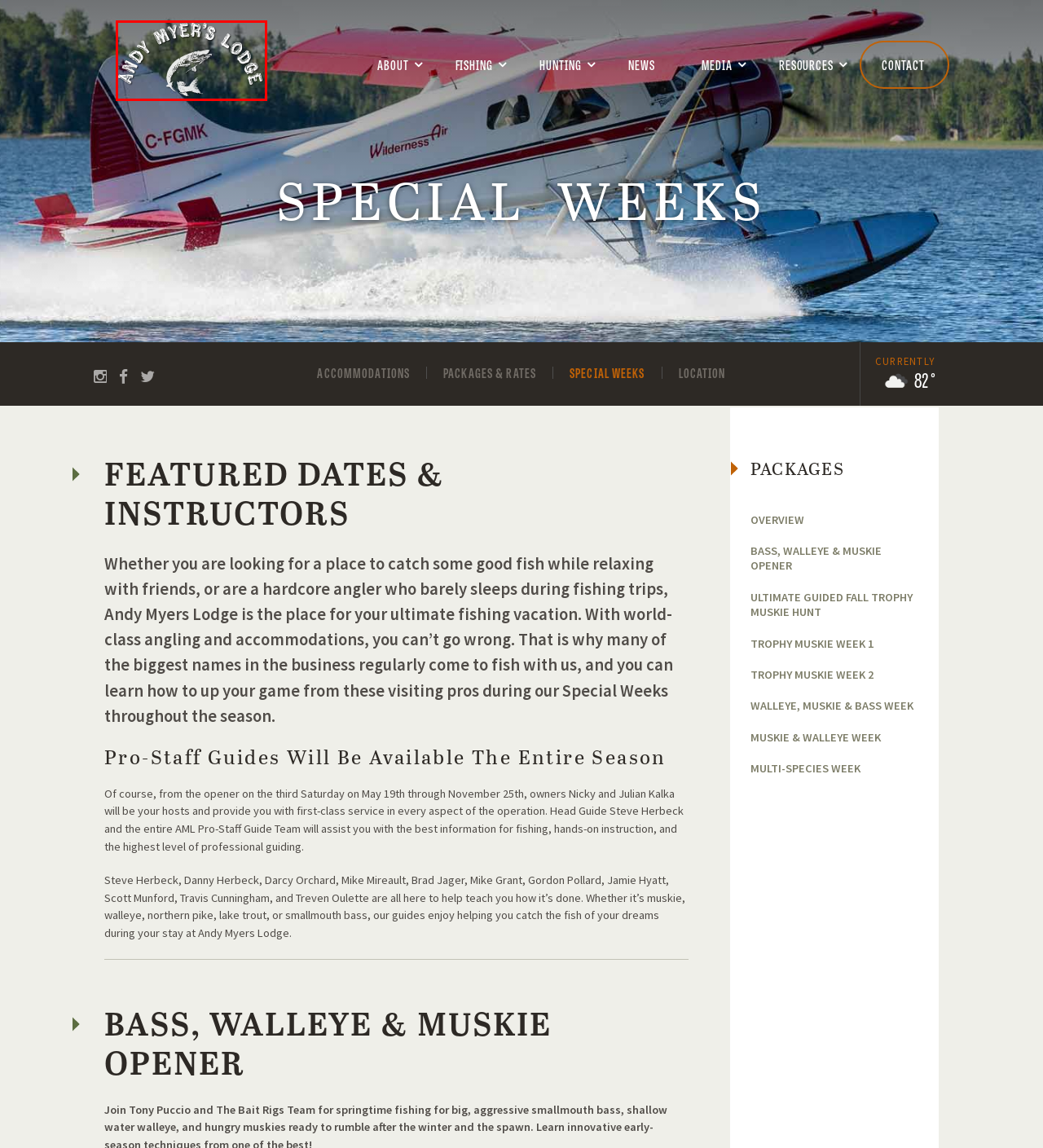Examine the webpage screenshot and identify the UI element enclosed in the red bounding box. Pick the webpage description that most accurately matches the new webpage after clicking the selected element. Here are the candidates:
A. Our Location | Andy Myers Lodge
B. Fishing & Hunting News & Pro Tips | Andy Myers Lodge
C. Media | Andy Myers Lodge
D. About | Andy Myers Lodge
E. Canadian Fishing Lodge & Hunting Oufitter in Ontario | Andy Myers Lodge
F. World-Class Fishing Lodge in Ontario, Canada | Andy Myers Lodge
G. Resources | Andy Myers Lodge
H. Lodging & Accommodations | Andy Myers Lodge

E